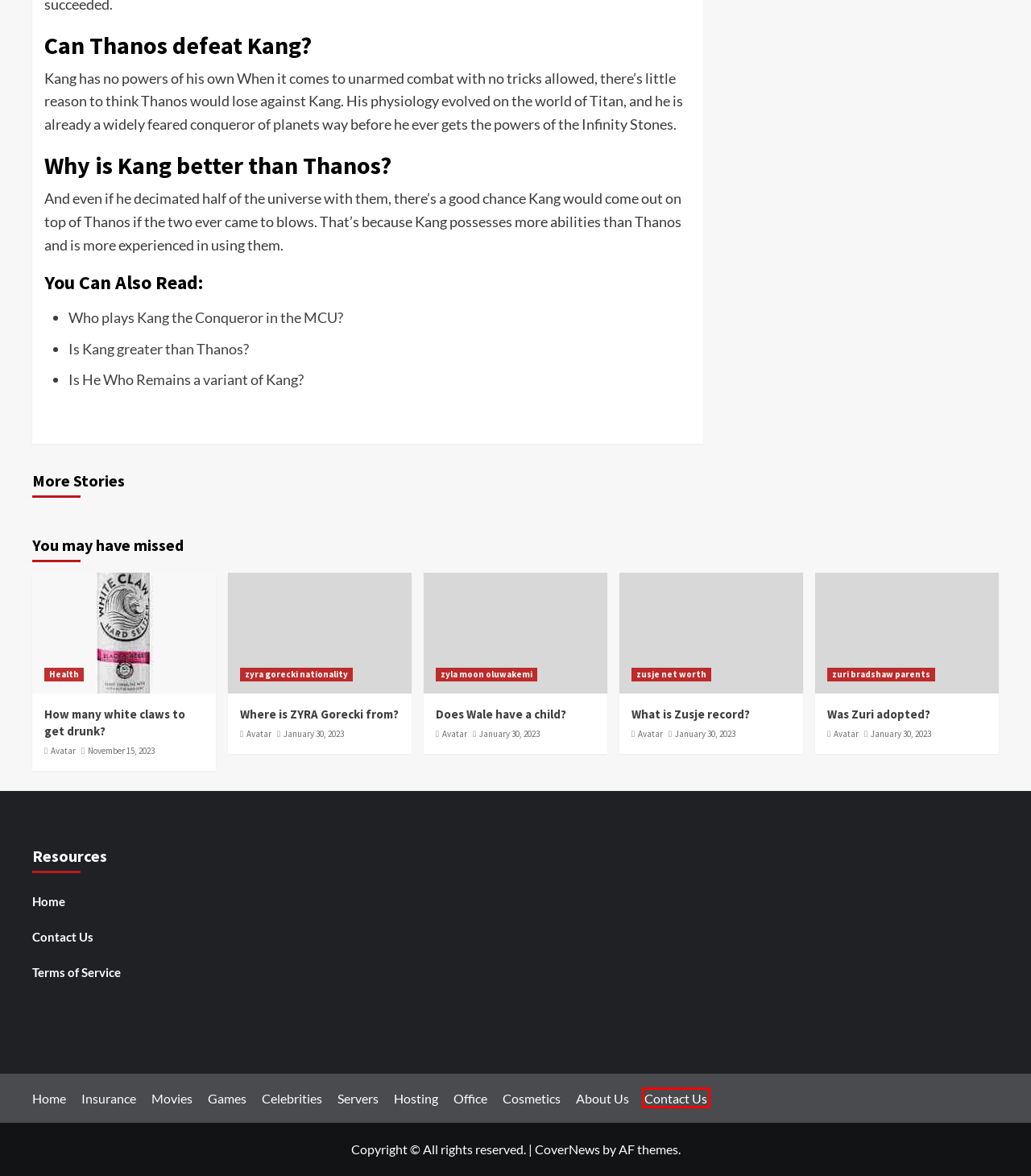Inspect the provided webpage screenshot, concentrating on the element within the red bounding box. Select the description that best represents the new webpage after you click the highlighted element. Here are the candidates:
A. Health Archives - News News News!
B. Who plays Kang the Conqueror in the MCU? - News News News!
C. Contact Us - News News News!
D. Is He Who Remains a variant of Kang? - News News News!
E. How many white claws to get drunk? - News News News!
F. ﻿zyra gorecki nationality Archives - News News News!
G. Insurance Archives - News News News!
H. Terms of Service - News News News!

C